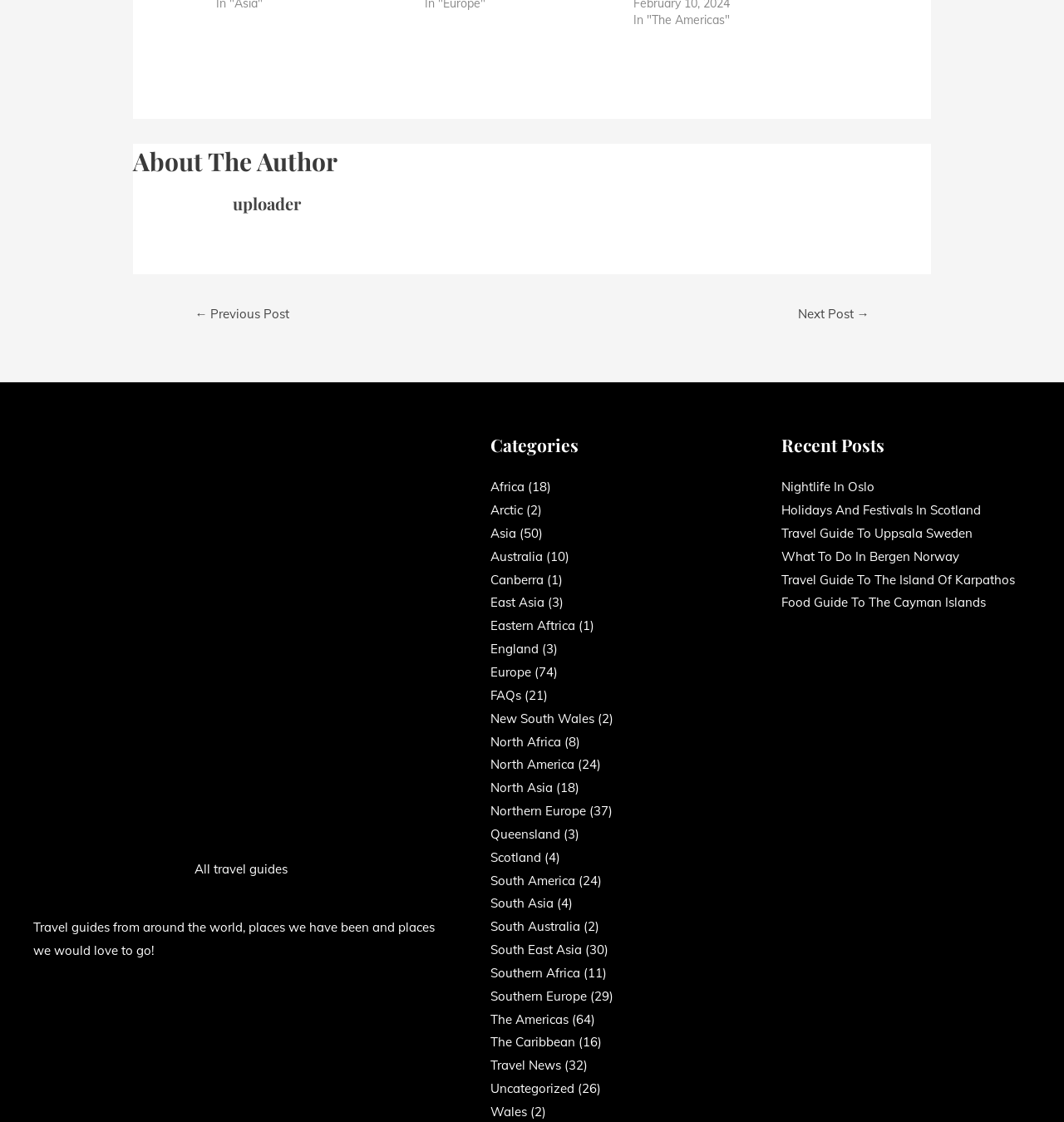How many links are there in the 'Categories' section?
Could you please answer the question thoroughly and with as much detail as possible?

I counted the number of link elements within the 'Categories' section and found 29 links, each corresponding to a different category.